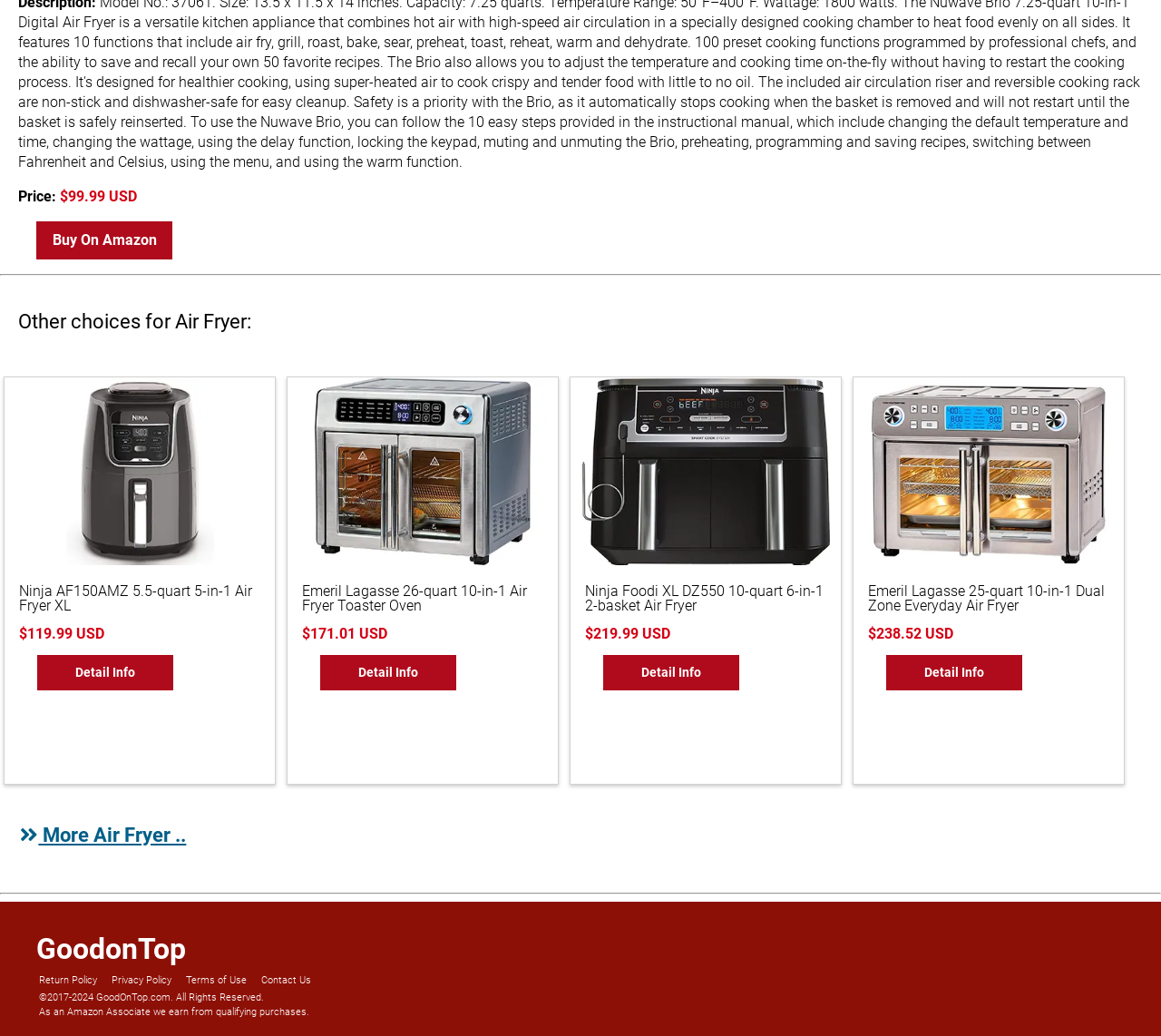Extract the bounding box of the UI element described as: "parent_node: 3x3 title="Copy to clipboard"".

None